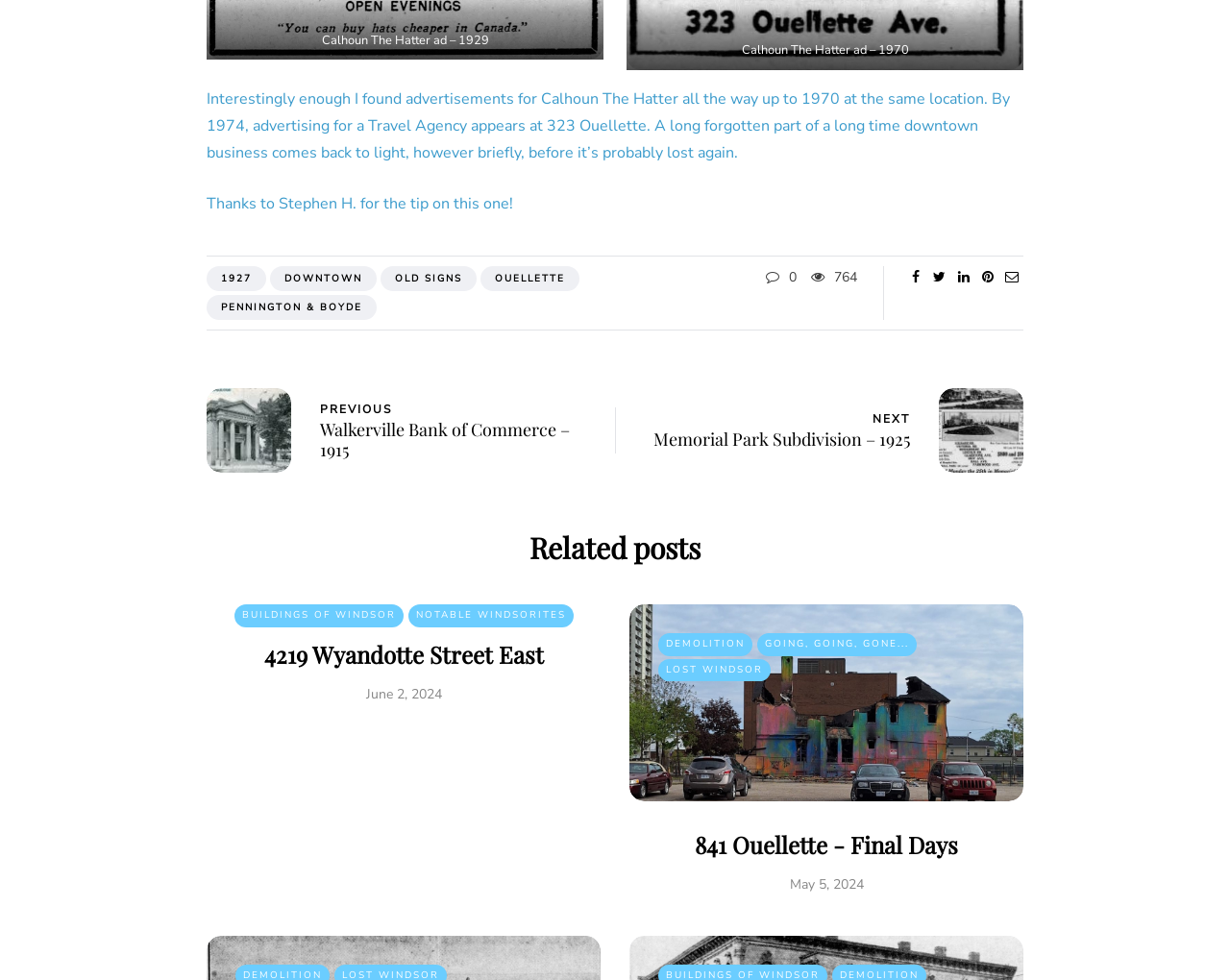Identify the coordinates of the bounding box for the element that must be clicked to accomplish the instruction: "Click on the 'NEXT Memorial Park Subdivision – 1925' link".

[0.5, 0.418, 0.74, 0.46]